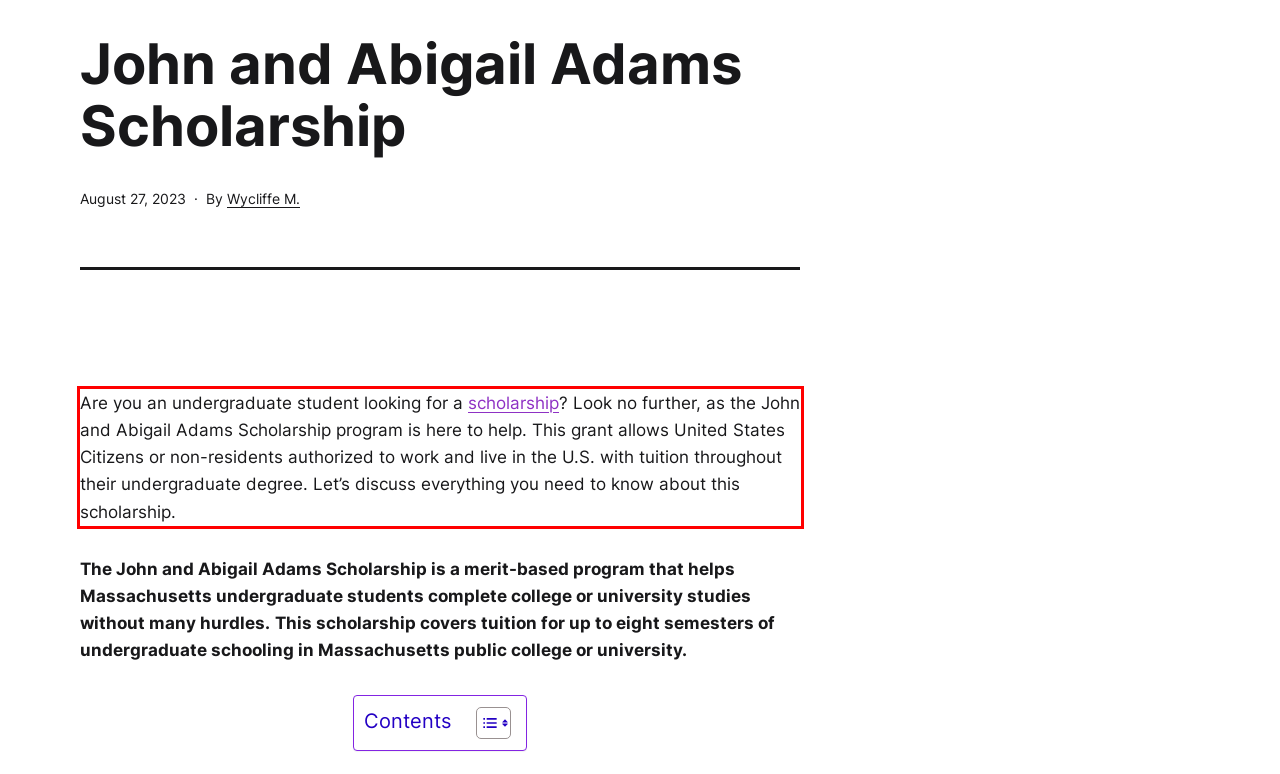There is a UI element on the webpage screenshot marked by a red bounding box. Extract and generate the text content from within this red box.

Are you an undergraduate student looking for a scholarship? Look no further, as the John and Abigail Adams Scholarship program is here to help. This grant allows United States Citizens or non-residents authorized to work and live in the U.S. with tuition throughout their undergraduate degree. Let’s discuss everything you need to know about this scholarship.